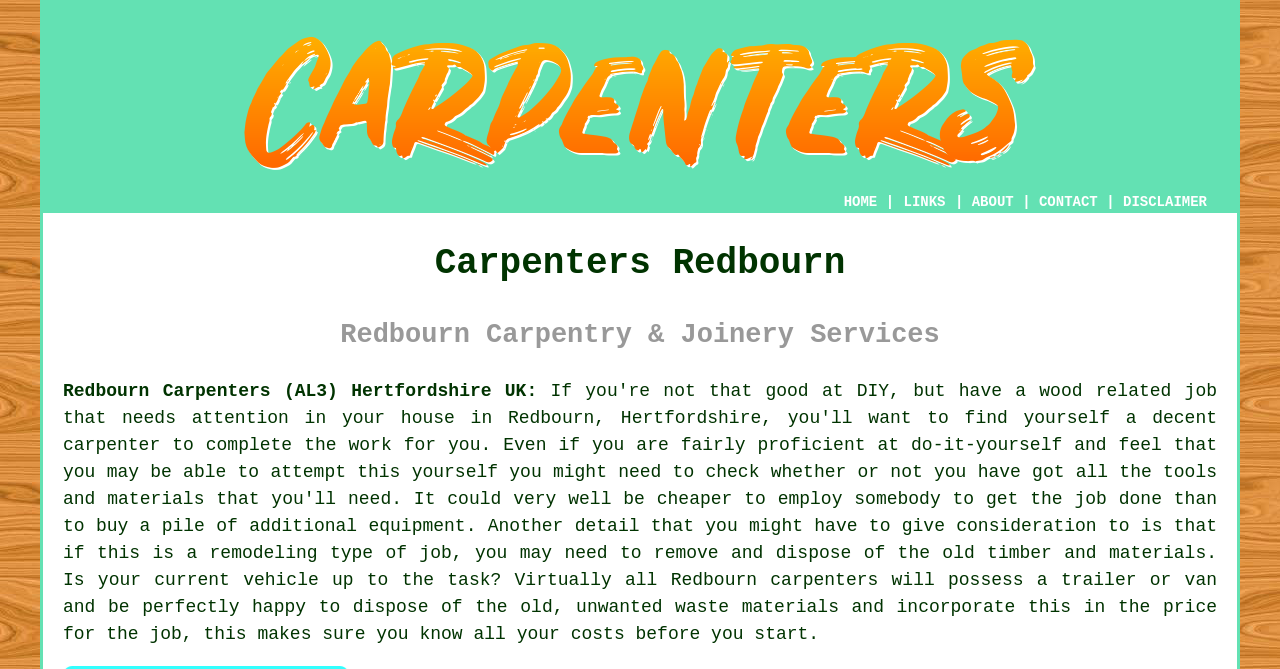Respond to the following question with a brief word or phrase:
What is included in the job price?

Disposal of old waste materials